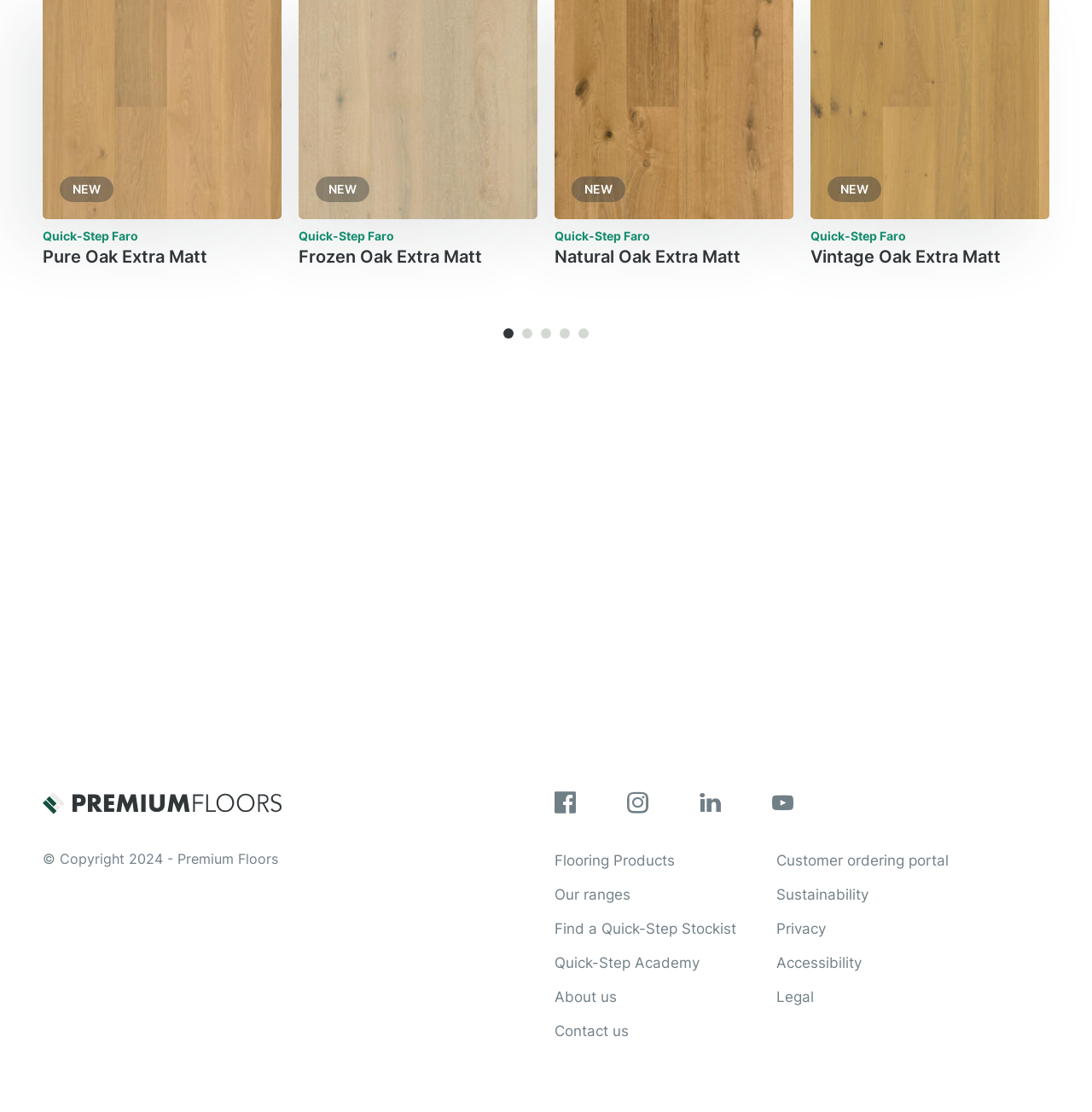What type of flooring is Quick-Step Faro Pure Oak Extra Matt?
From the screenshot, supply a one-word or short-phrase answer.

Timber Flooring